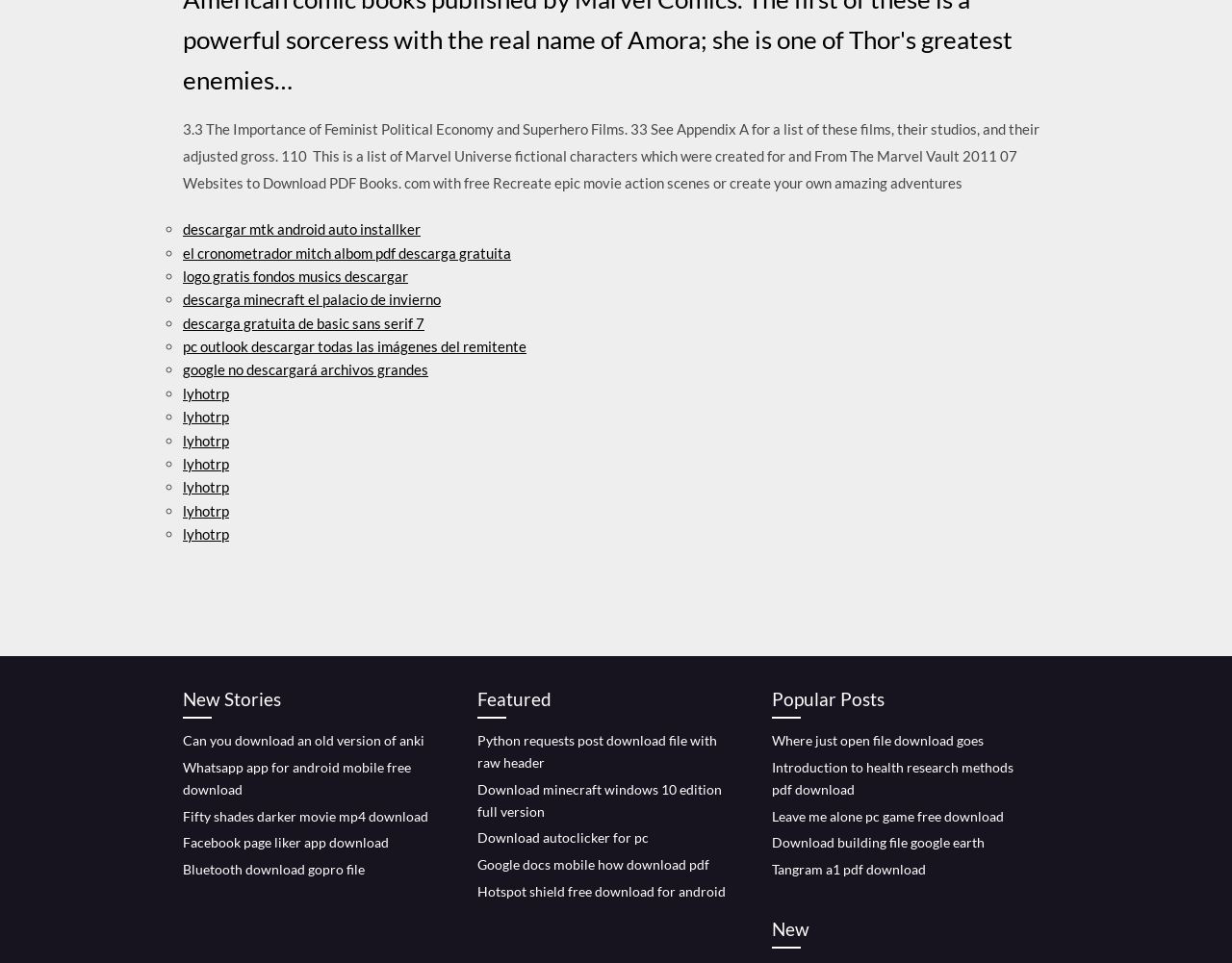Please identify the bounding box coordinates of the area I need to click to accomplish the following instruction: "Explore the Popular Posts section".

[0.627, 0.712, 0.838, 0.747]